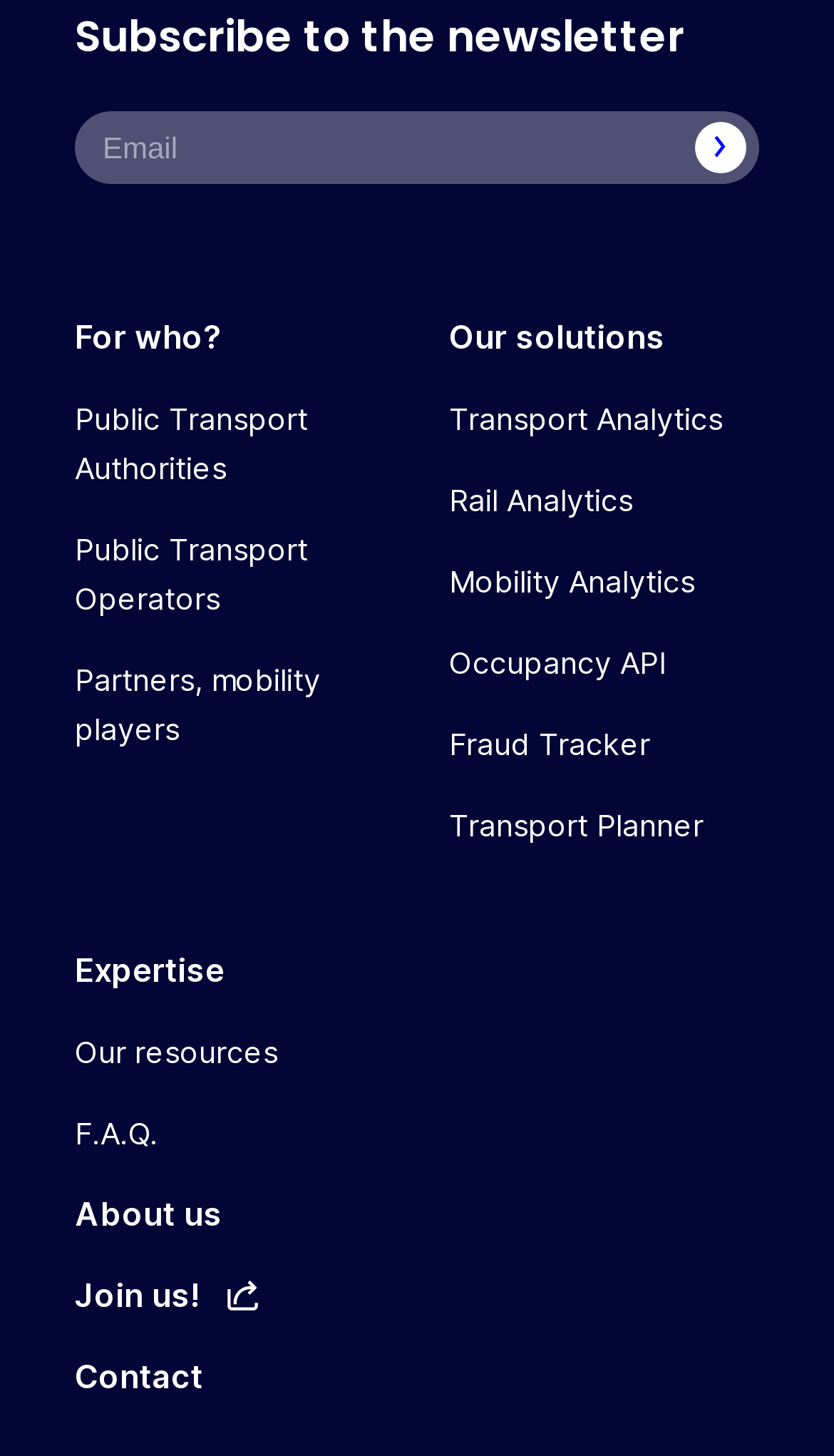Identify the bounding box coordinates for the region of the element that should be clicked to carry out the instruction: "Click Envoyer button". The bounding box coordinates should be four float numbers between 0 and 1, i.e., [left, top, right, bottom].

[0.833, 0.084, 0.895, 0.119]